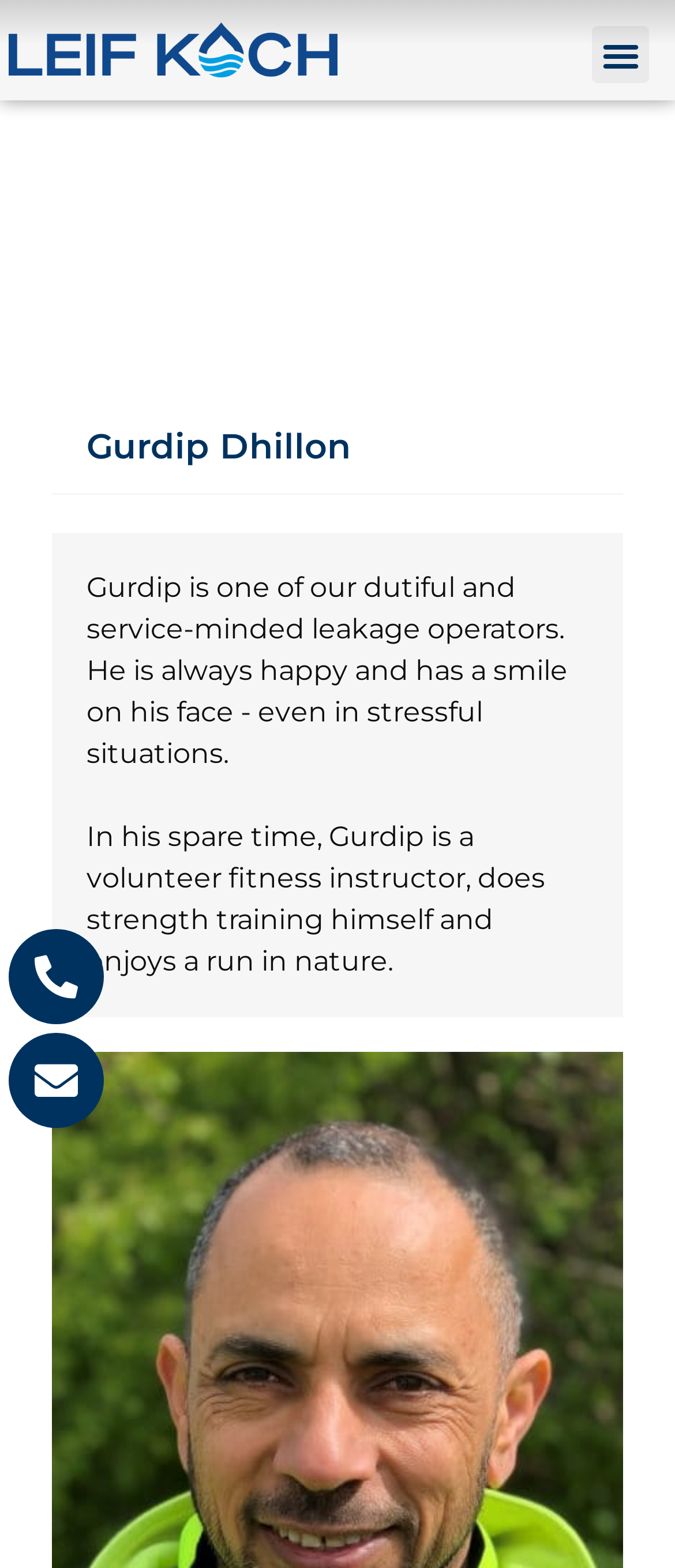Articulate a detailed summary of the webpage's content and design.

The webpage is about Gurdip Dhillon, a leakage operator at Leif Koch A/S. At the top left corner, there is a link. Next to it, on the top right corner, is a button labeled "Menu Toggle" which is not expanded. 

Below the button, there is a heading that reads "Gurdip Dhillon" in a prominent position. Under the heading, there is a paragraph describing Gurdip as a dutiful and service-minded leakage operator who is always happy and has a smile on his face, even in stressful situations. 

Following the paragraph, there is a small gap, and then another paragraph describing Gurdip's hobbies, including being a volunteer fitness instructor, doing strength training, and enjoying runs in nature. 

At the bottom left corner, there are two more links, one below the other.